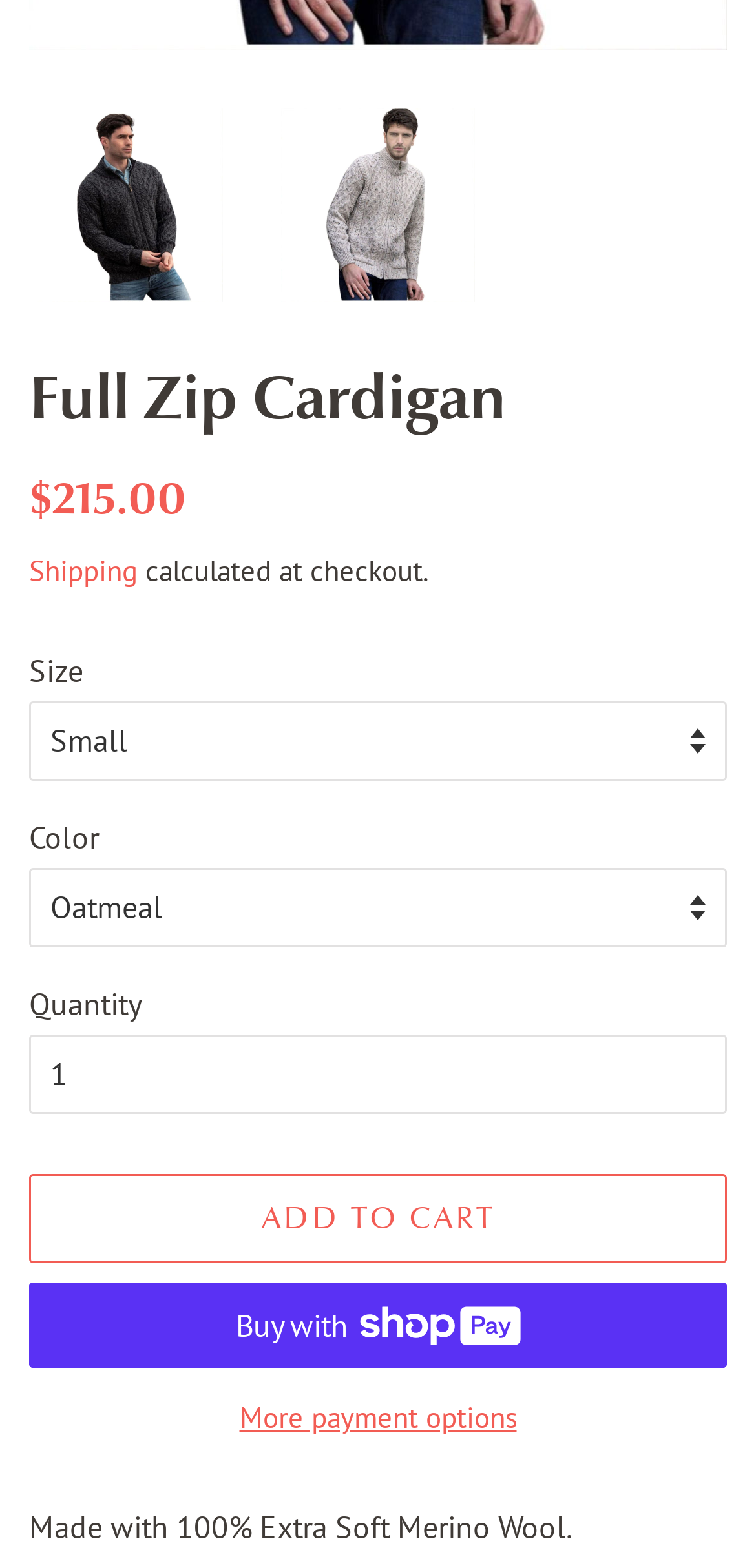Find the bounding box of the UI element described as follows: "words".

None